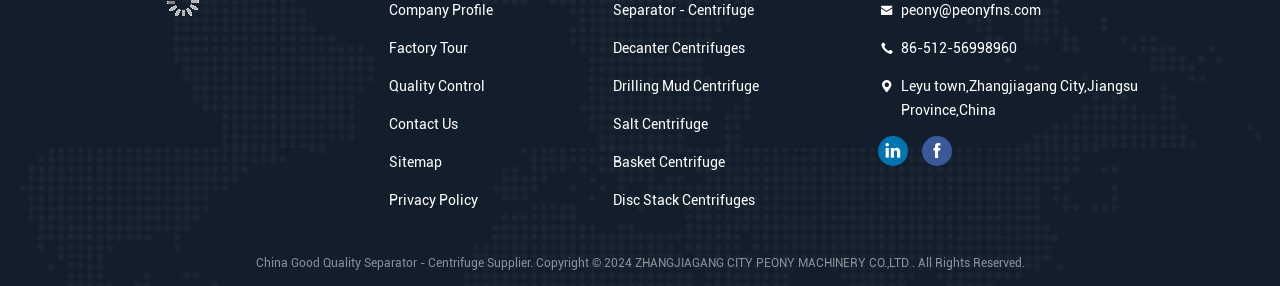Using the webpage screenshot, find the UI element described by Disc Stack Centrifuges. Provide the bounding box coordinates in the format (top-left x, top-left y, bottom-right x, bottom-right y), ensuring all values are floating point numbers between 0 and 1.

[0.479, 0.658, 0.59, 0.742]